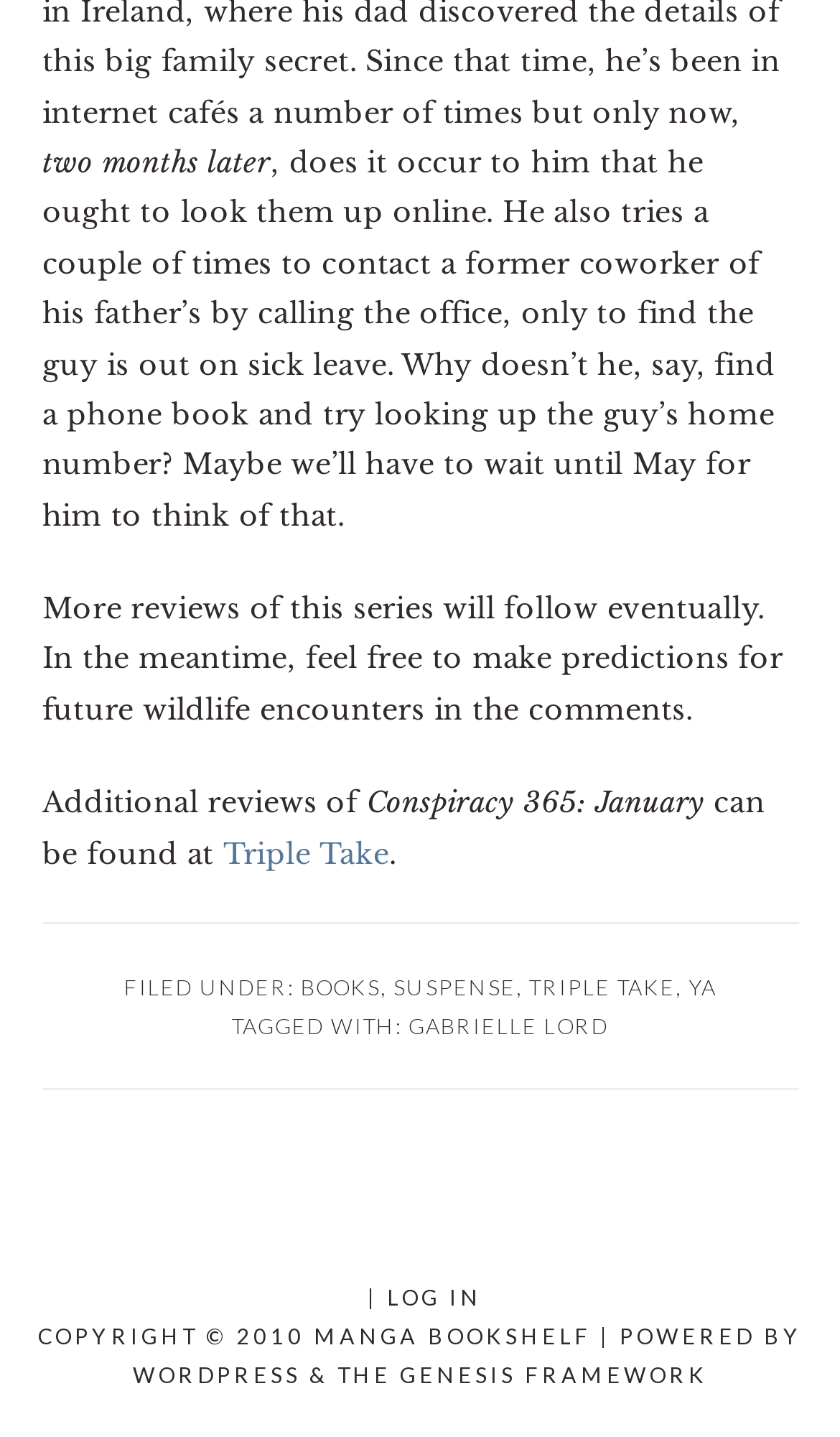Identify the bounding box coordinates of the region I need to click to complete this instruction: "Click on the 'Triple Take' link".

[0.266, 0.581, 0.463, 0.607]